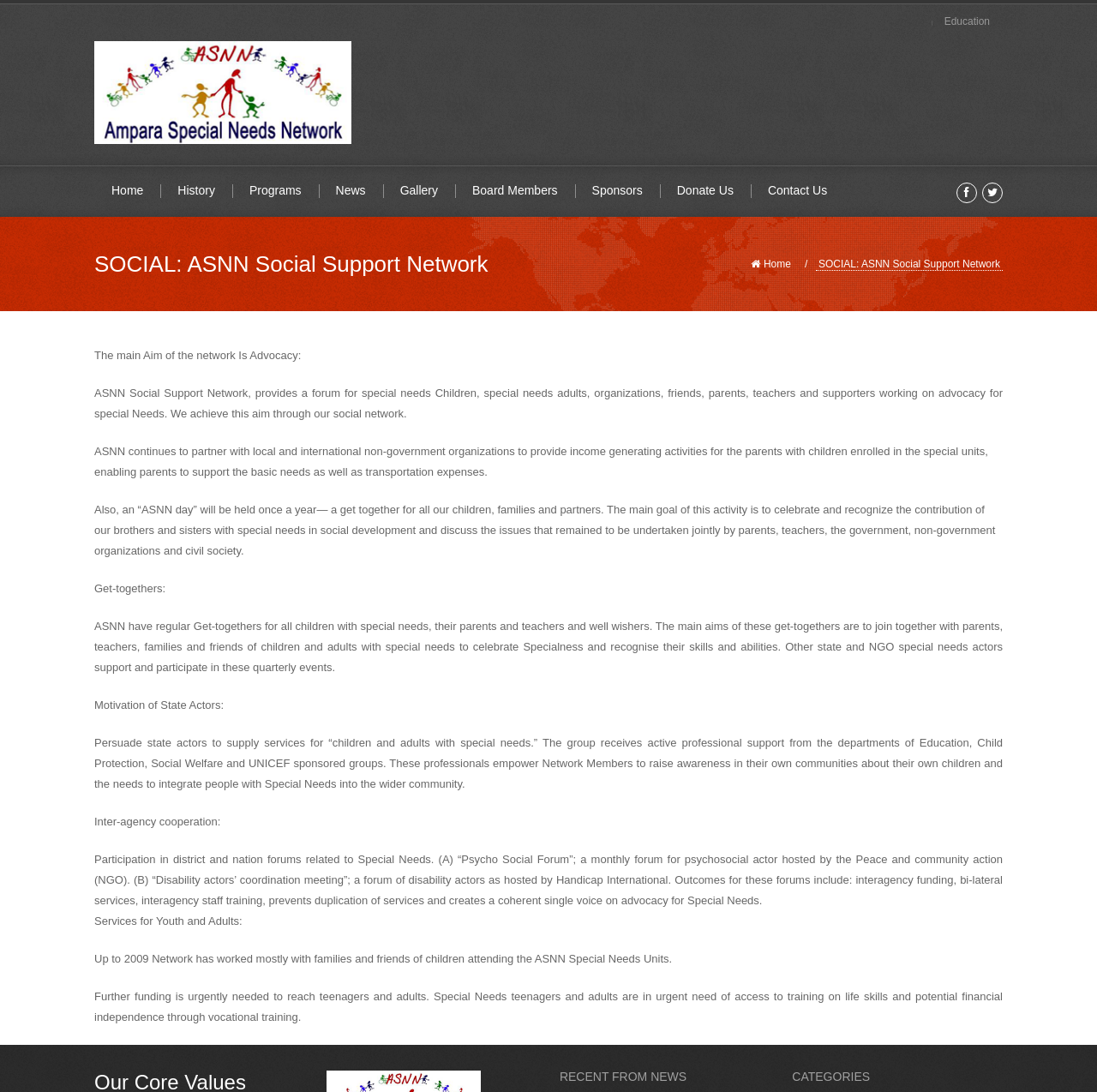Identify the bounding box coordinates of the part that should be clicked to carry out this instruction: "Learn about Services for Youth and Adults".

[0.086, 0.838, 0.221, 0.849]